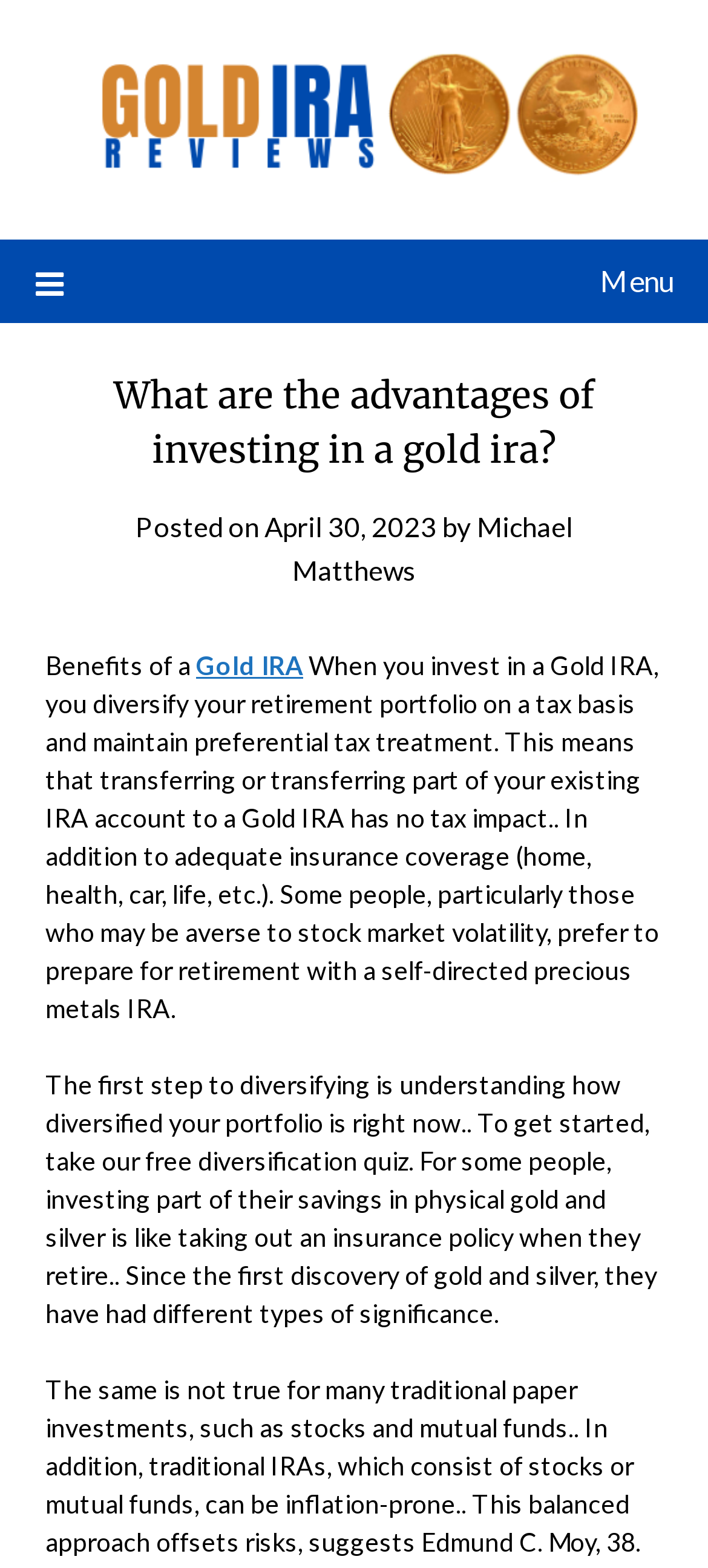What is the significance of gold and silver?
Using the image as a reference, answer the question with a short word or phrase.

They have different types of significance